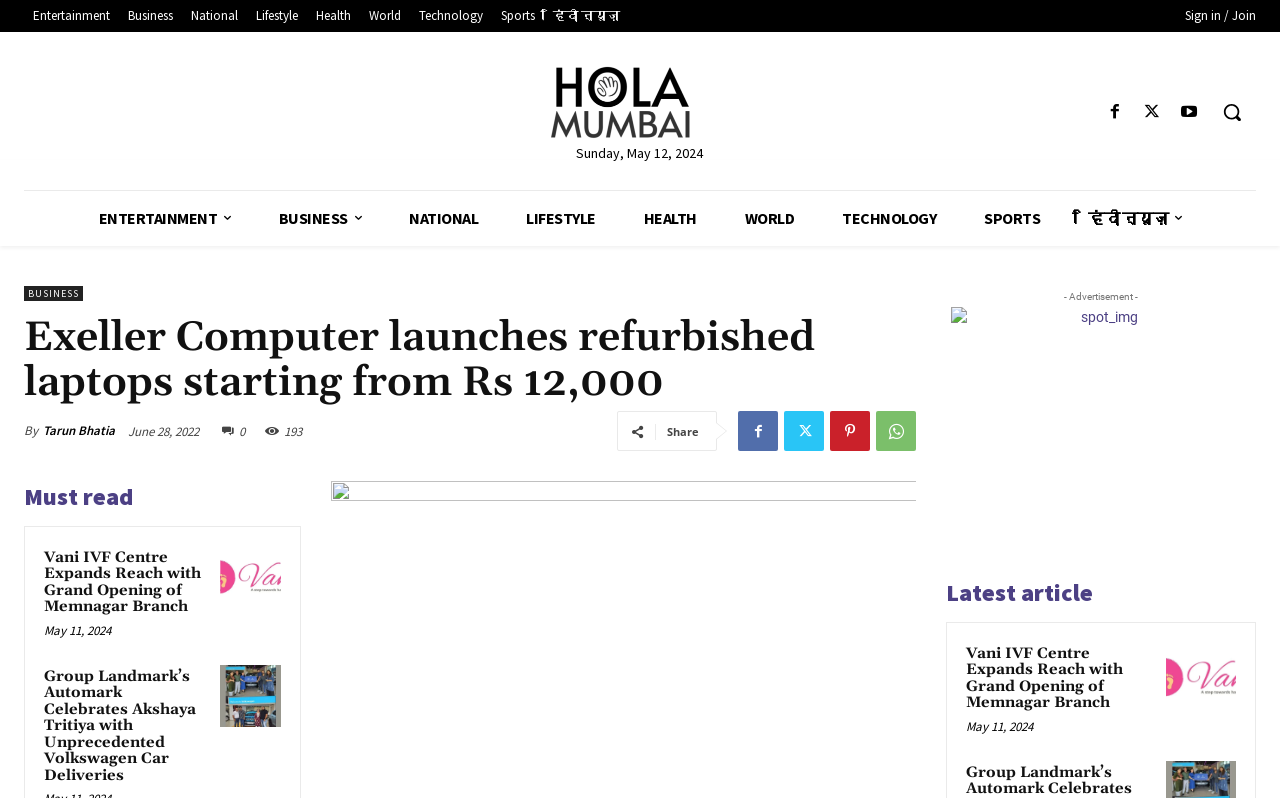Determine the bounding box coordinates of the area to click in order to meet this instruction: "Search for something".

[0.944, 0.11, 0.981, 0.17]